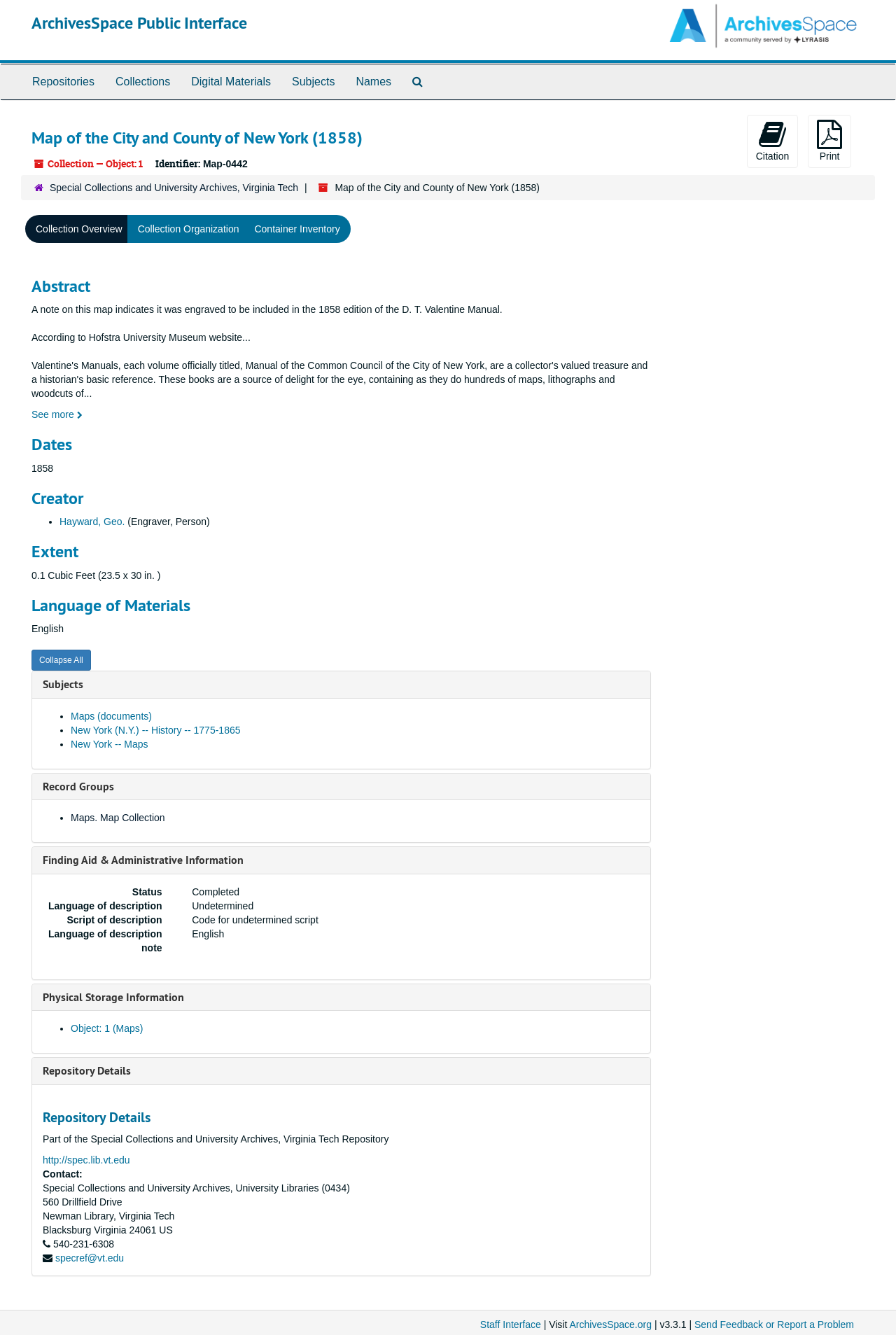Please find the bounding box coordinates of the element that must be clicked to perform the given instruction: "Expand the 'Subjects' section". The coordinates should be four float numbers from 0 to 1, i.e., [left, top, right, bottom].

[0.048, 0.508, 0.714, 0.517]